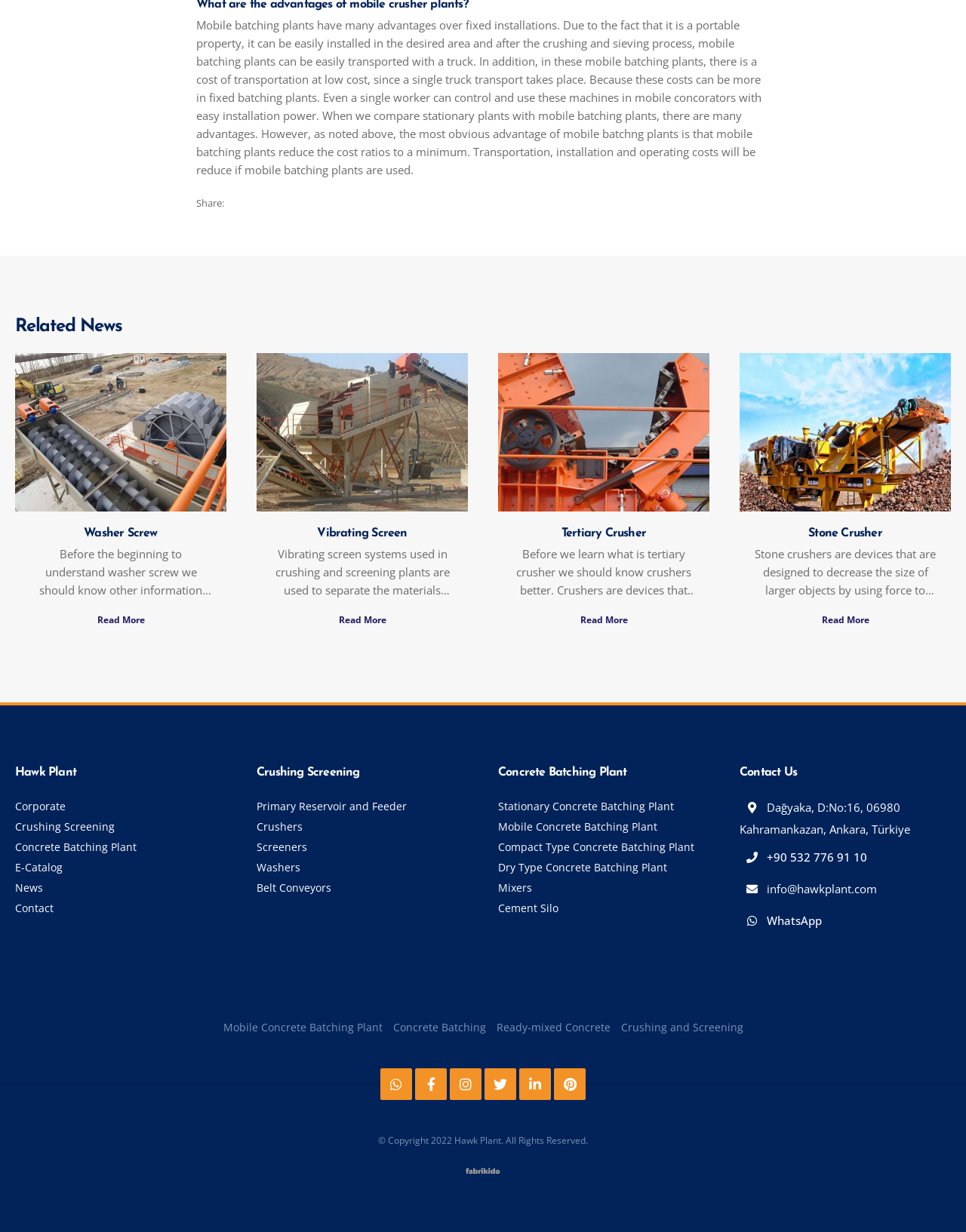Where is Hawk Plant located?
Your answer should be a single word or phrase derived from the screenshot.

Ankara, Türkiye